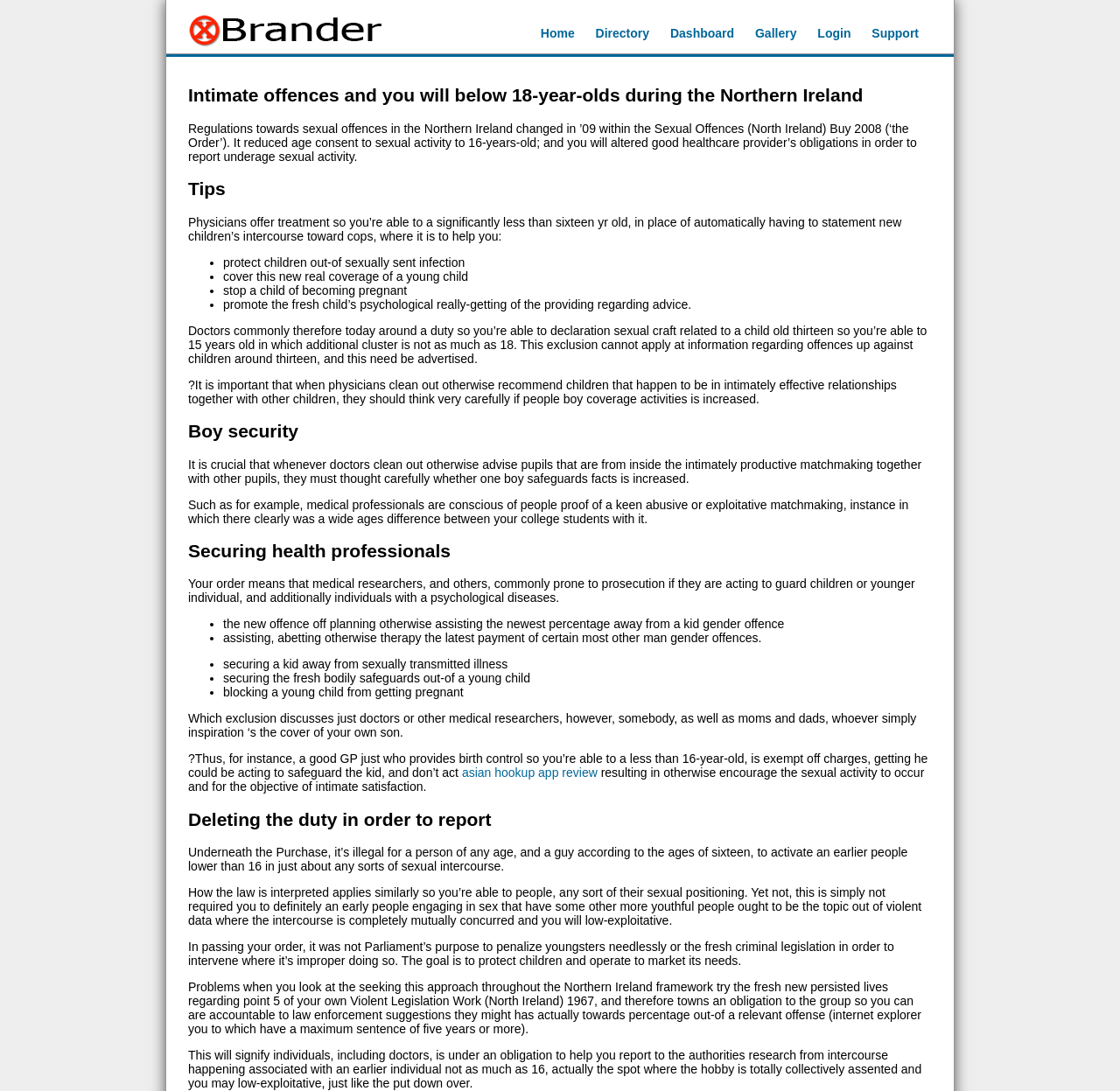Identify and generate the primary title of the webpage.

Intimate offences and you will below 18-year-olds during the Northern Ireland